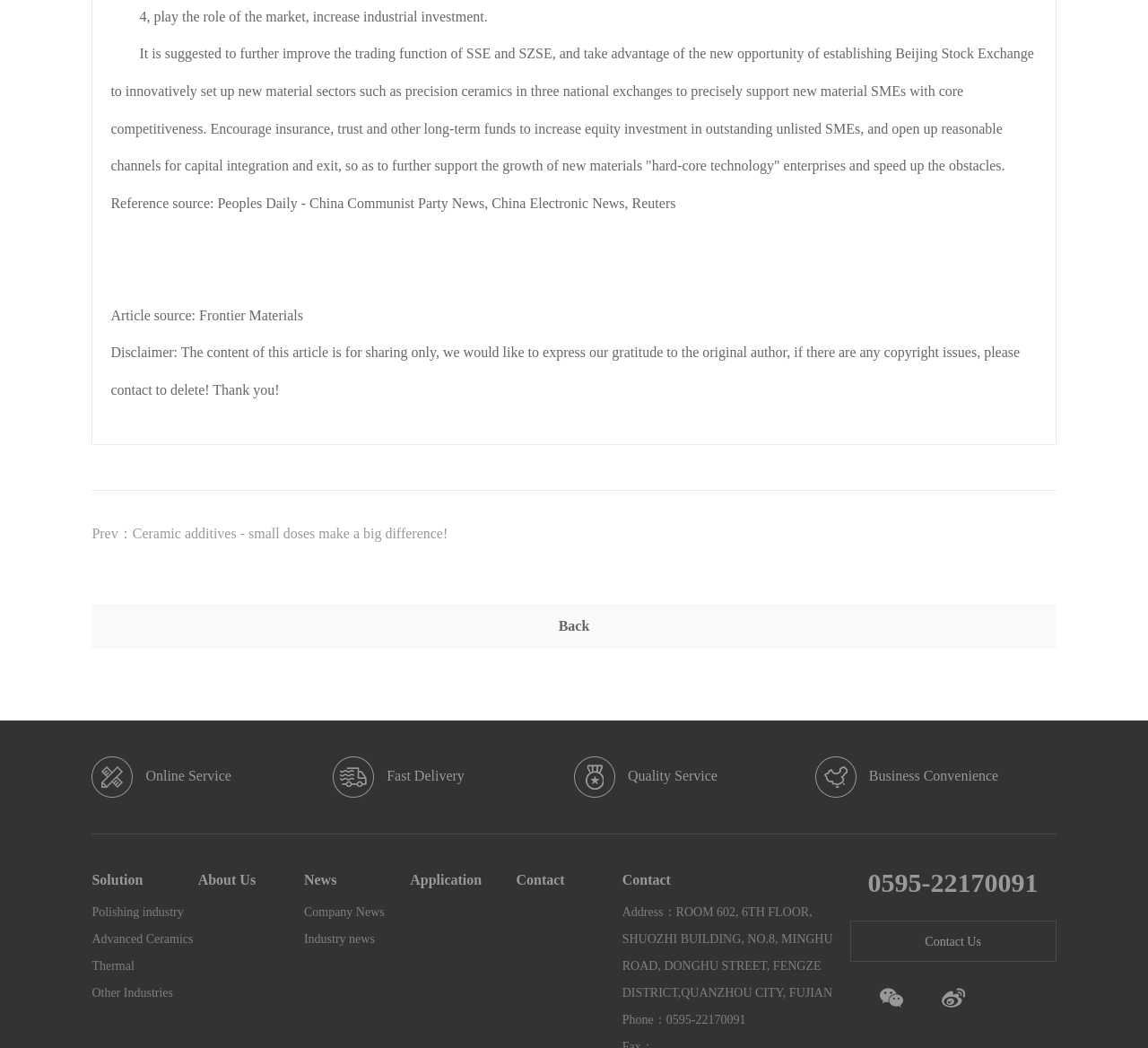Find the bounding box coordinates for the area you need to click to carry out the instruction: "Click the 'Advanced Ceramics' link". The coordinates should be four float numbers between 0 and 1, indicated as [left, top, right, bottom].

[0.08, 0.884, 0.172, 0.91]